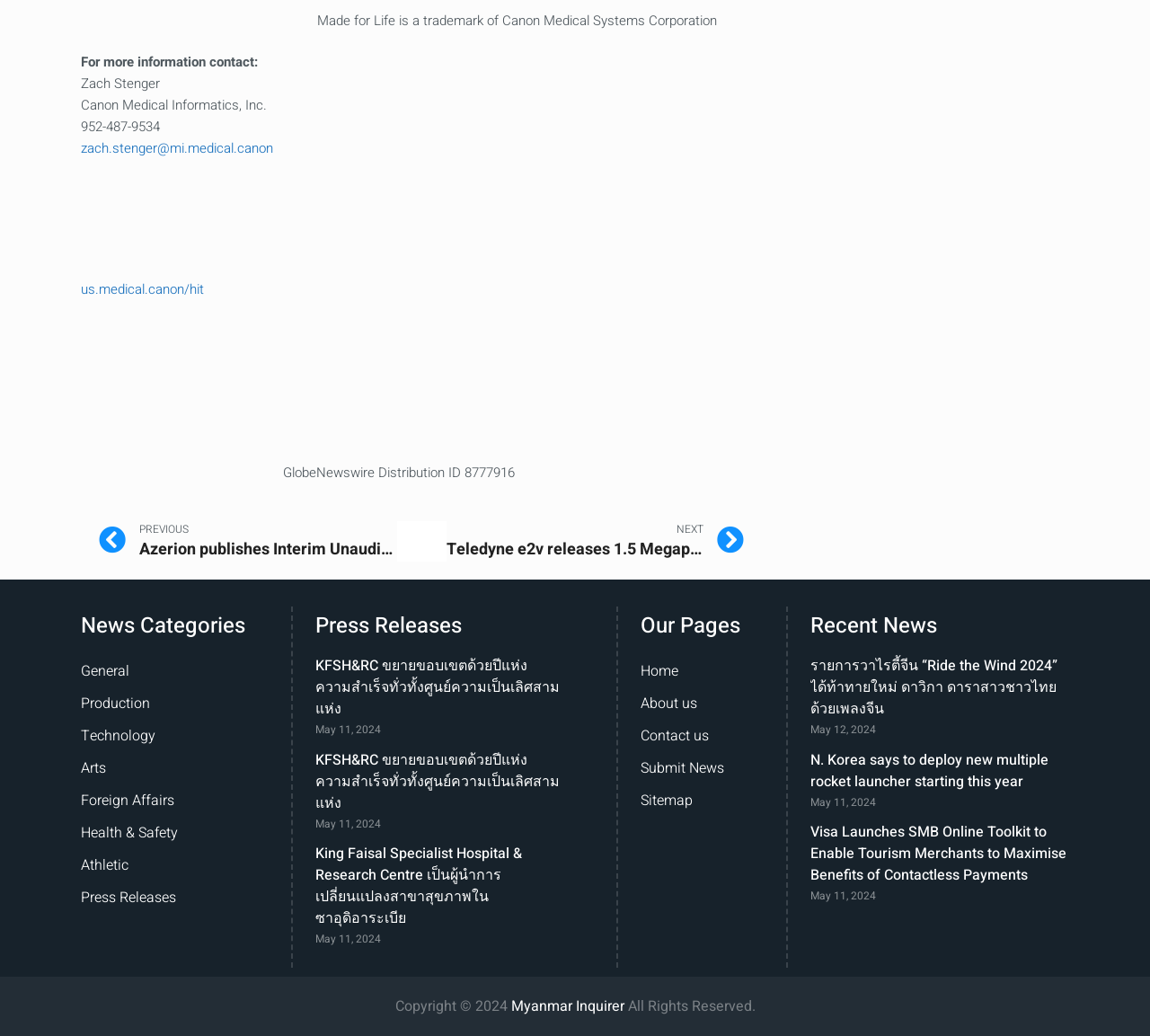How many articles are there under 'Recent News'?
Based on the visual, give a brief answer using one word or a short phrase.

3